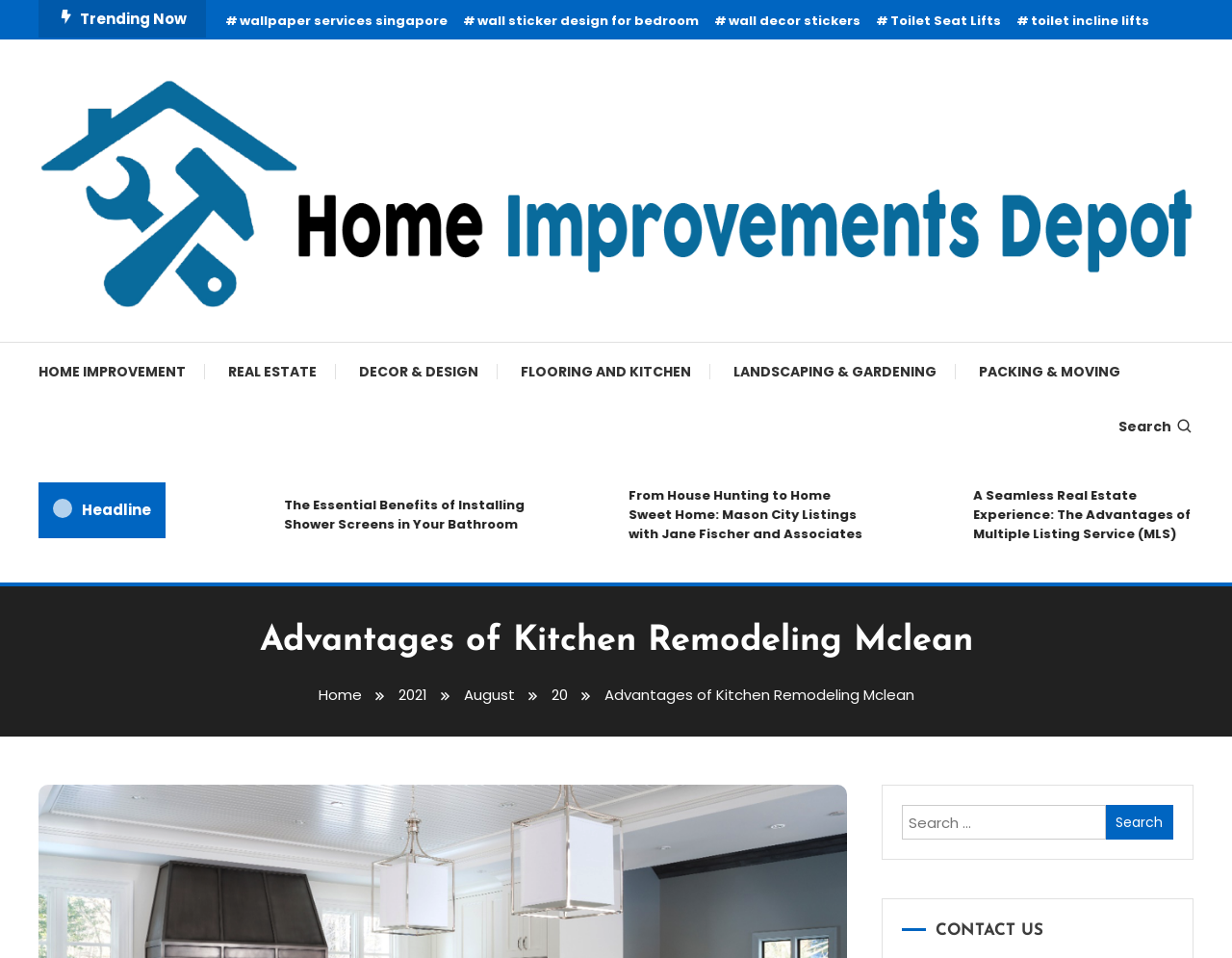Identify and generate the primary title of the webpage.

Advantages of Kitchen Remodeling Mclean